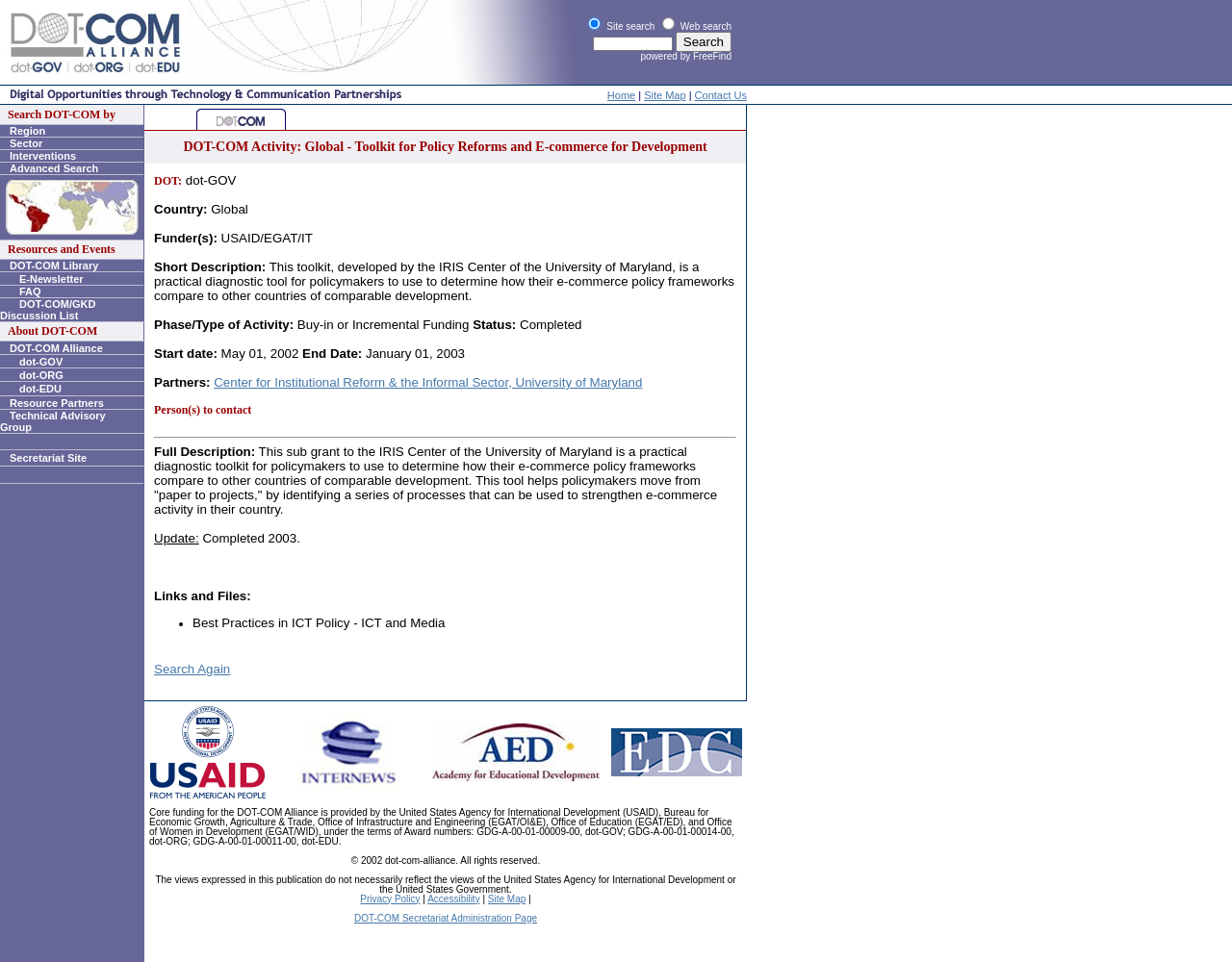Using the format (top-left x, top-left y, bottom-right x, bottom-right y), and given the element description, identify the bounding box coordinates within the screenshot: E-Newsletter

[0.0, 0.28, 0.071, 0.298]